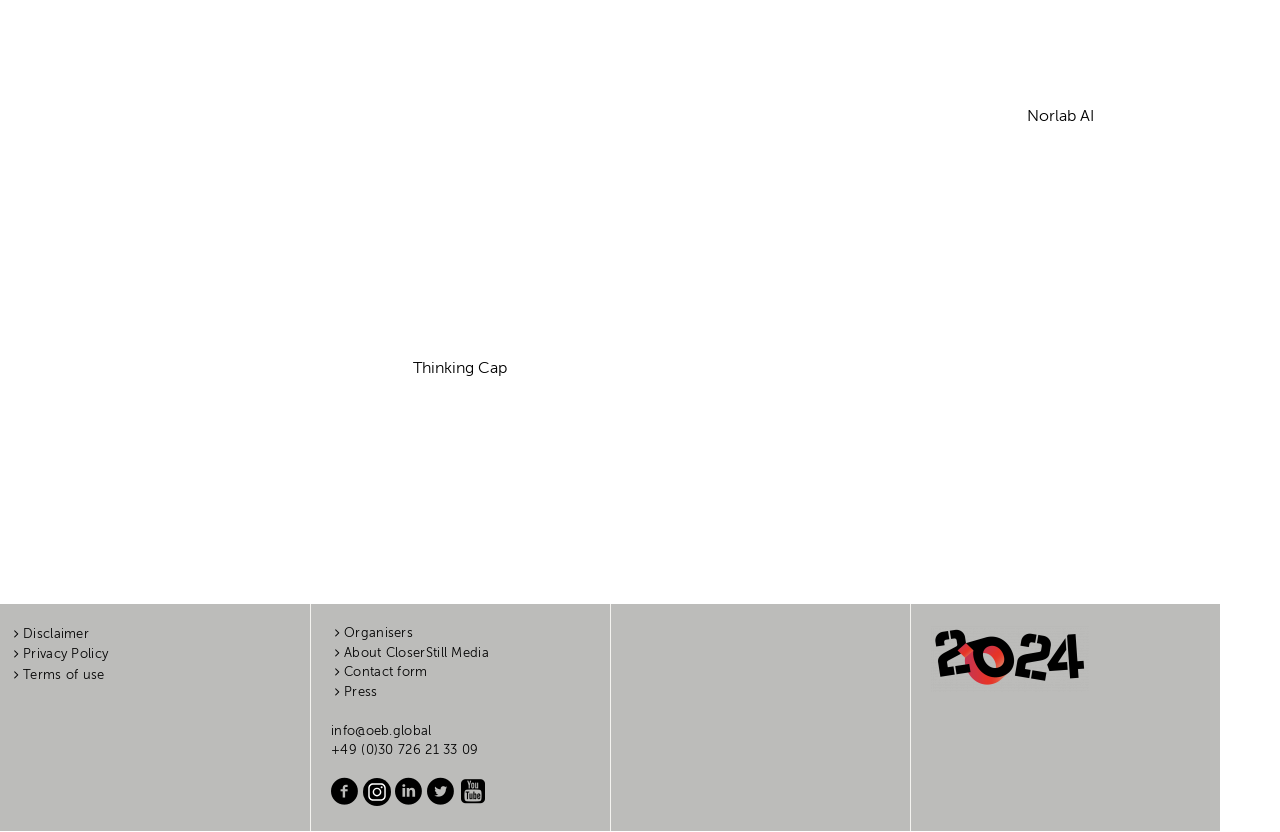Determine the bounding box coordinates of the clickable region to execute the instruction: "Go to About CloserStill Media". The coordinates should be four float numbers between 0 and 1, denoted as [left, top, right, bottom].

[0.259, 0.776, 0.382, 0.793]